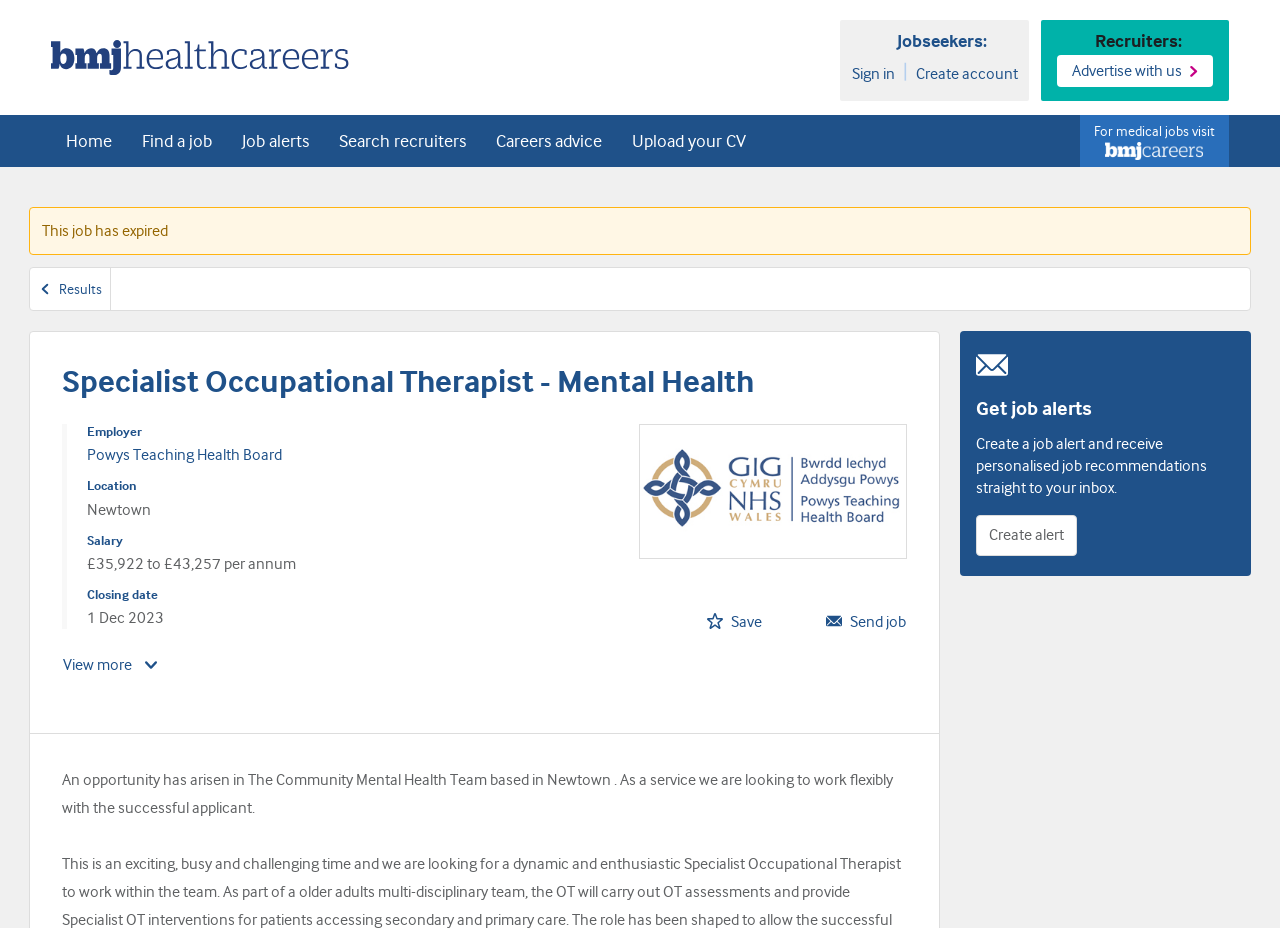Identify the main heading of the webpage and provide its text content.

Specialist Occupational Therapist - Mental Health